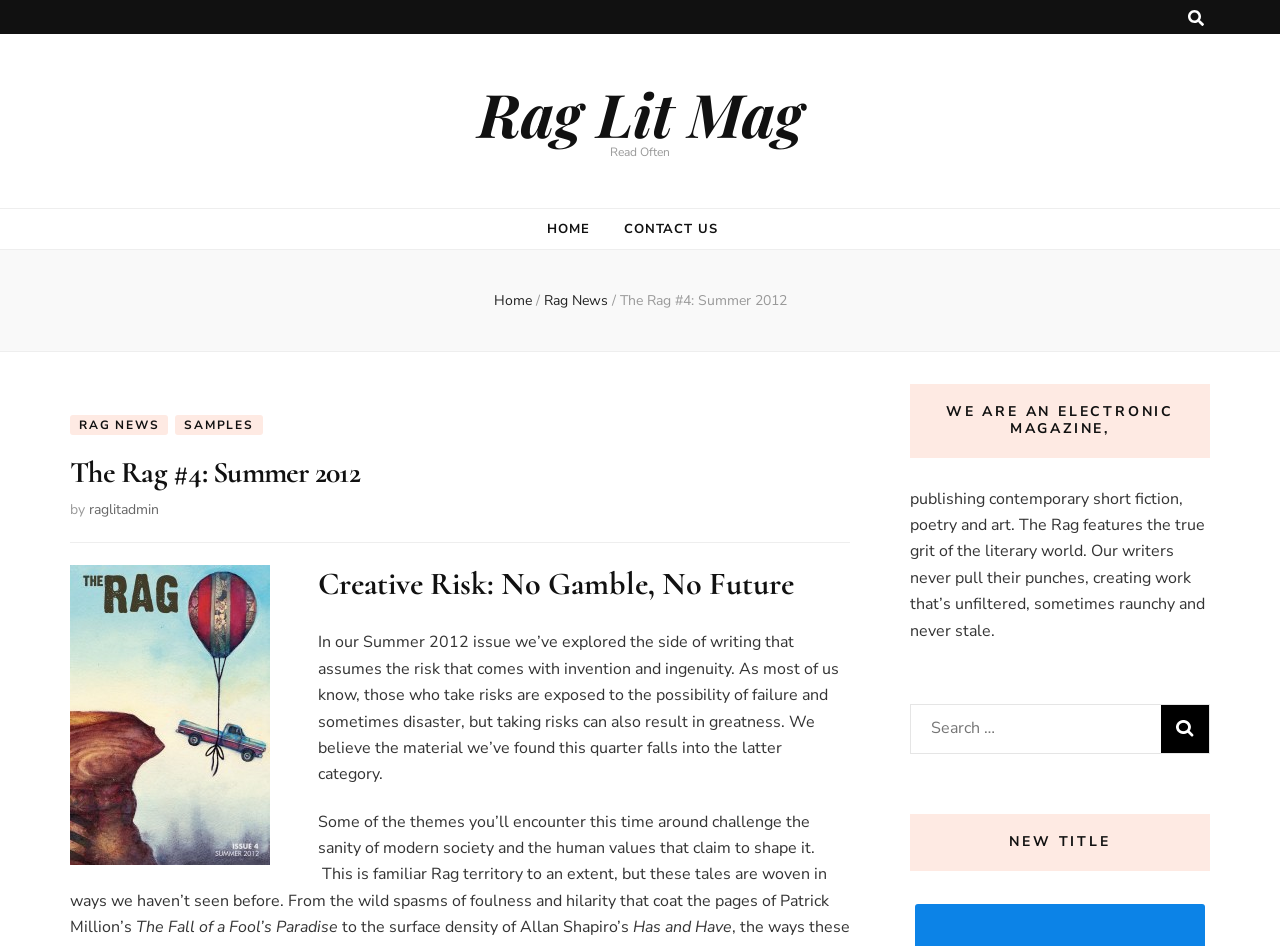What is the tone of the magazine's content?
Provide an in-depth and detailed explanation in response to the question.

The tone of the magazine's content can be inferred from the text 'Our writers never pull their punches, creating work that’s unfiltered, sometimes raunchy and never stale', which suggests that the magazine features bold and unapologetic writing.